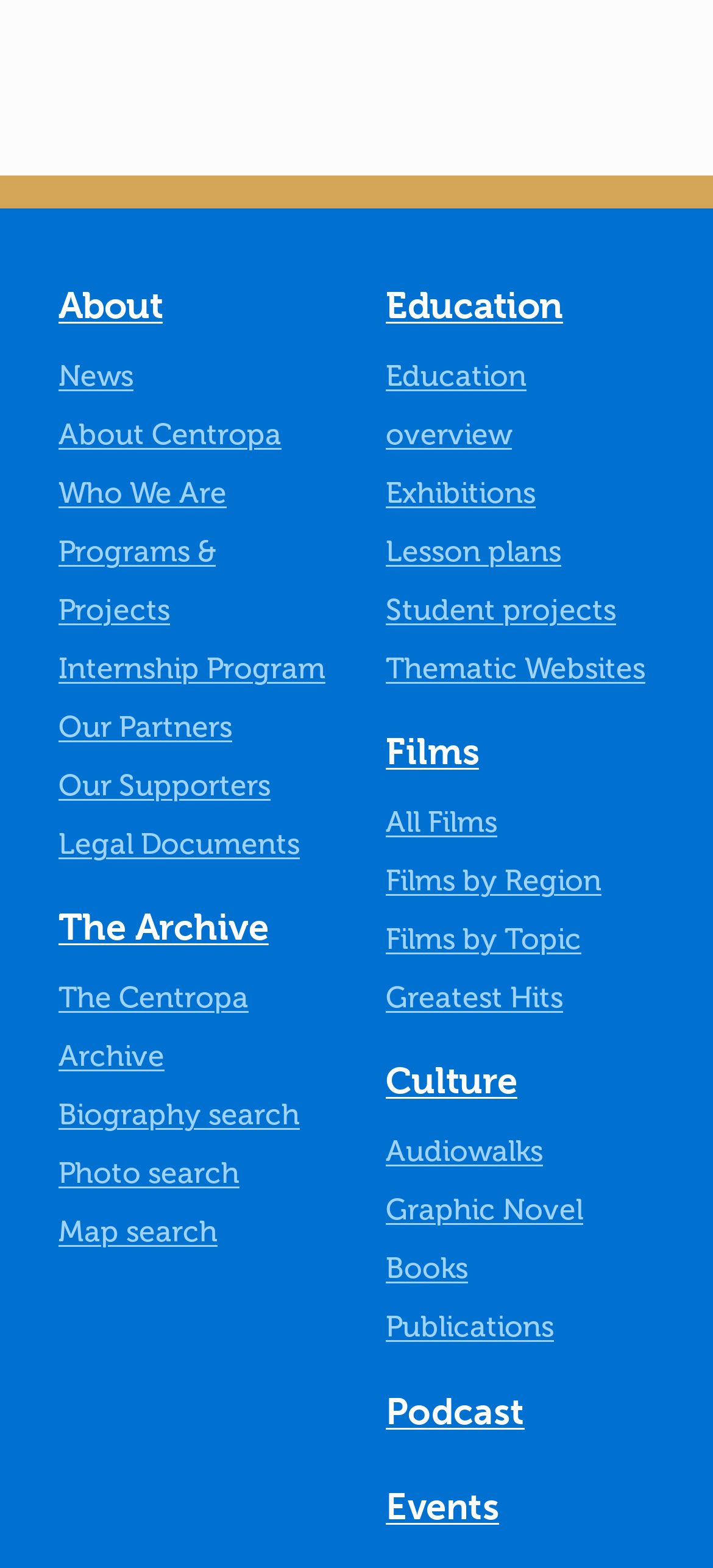Give the bounding box coordinates for the element described as: "Lesson plans".

[0.541, 0.34, 0.787, 0.363]